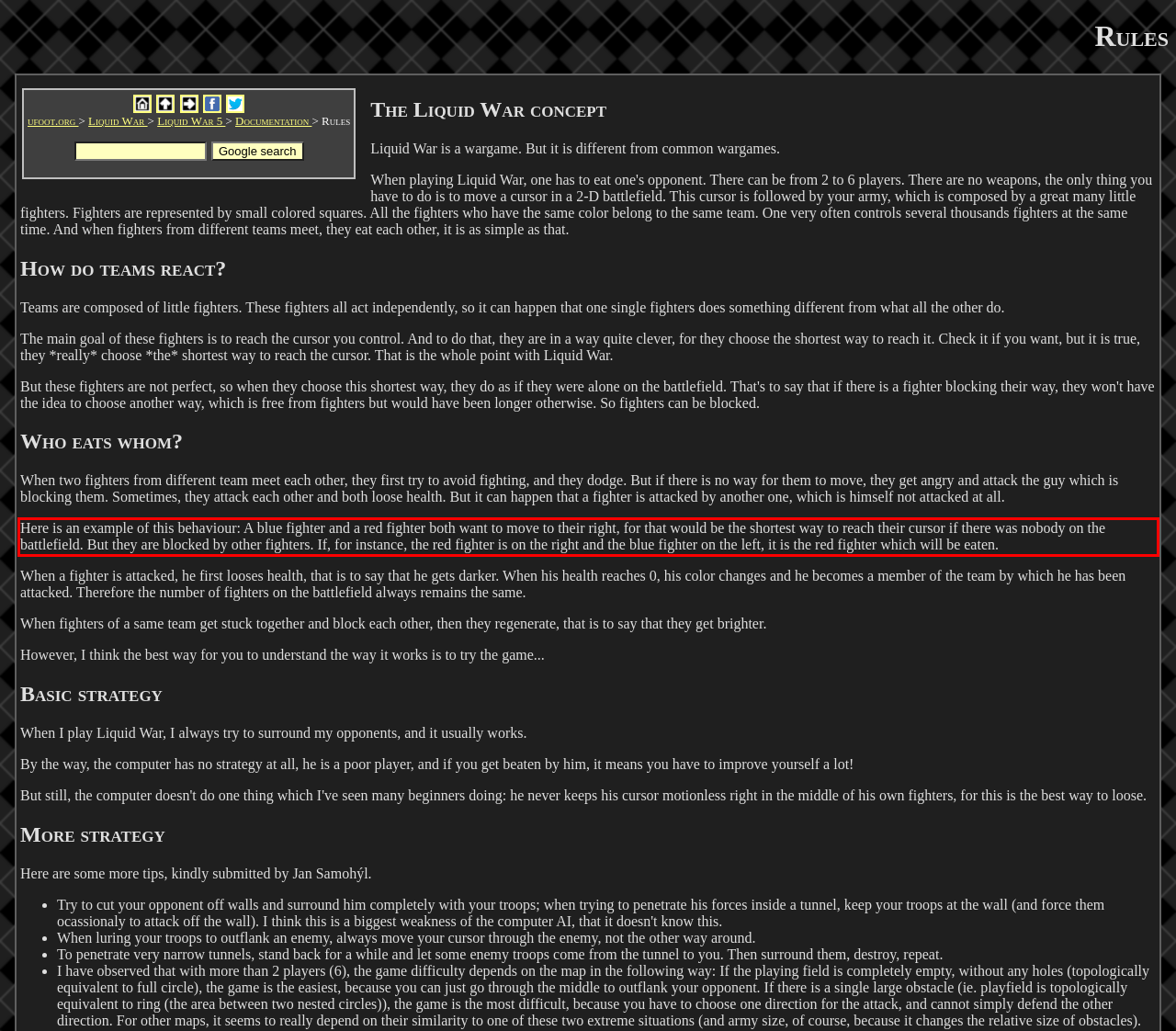Using the provided screenshot of a webpage, recognize the text inside the red rectangle bounding box by performing OCR.

Here is an example of this behaviour: A blue fighter and a red fighter both want to move to their right, for that would be the shortest way to reach their cursor if there was nobody on the battlefield. But they are blocked by other fighters. If, for instance, the red fighter is on the right and the blue fighter on the left, it is the red fighter which will be eaten.